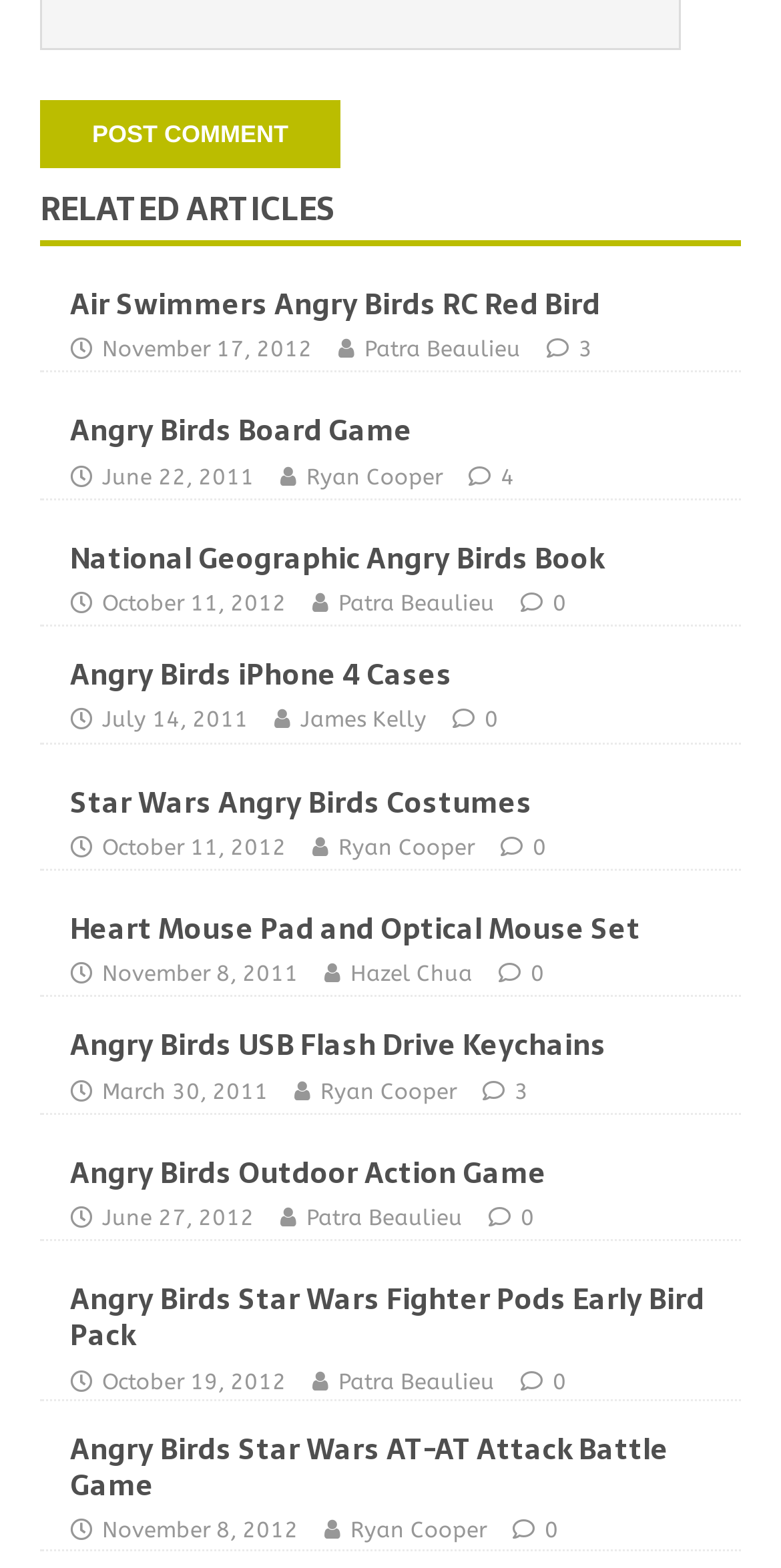Using the provided element description "Contact Us", determine the bounding box coordinates of the UI element.

None